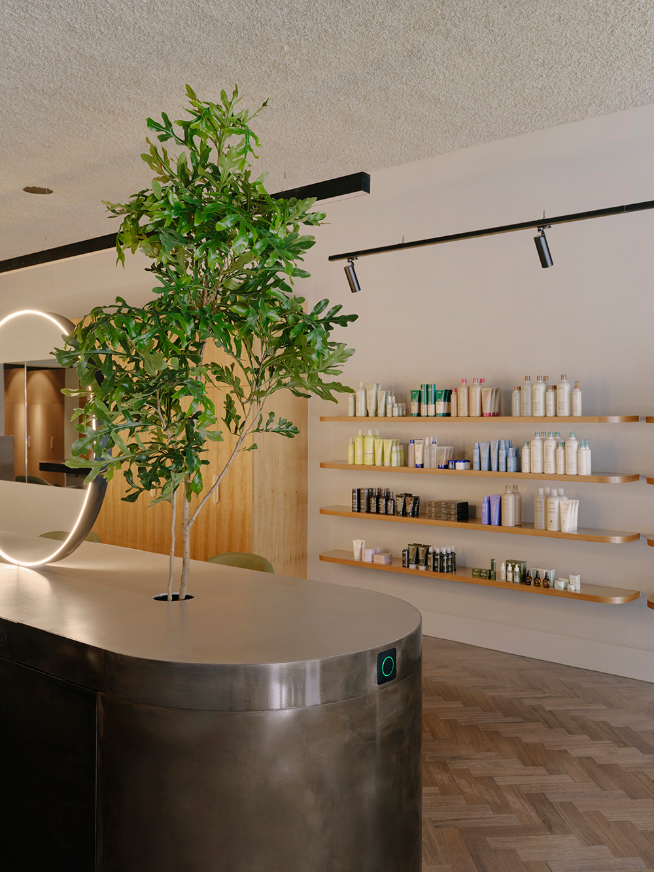Respond with a single word or phrase for the following question: 
What type of flooring is used in the salon?

Herringbone wood